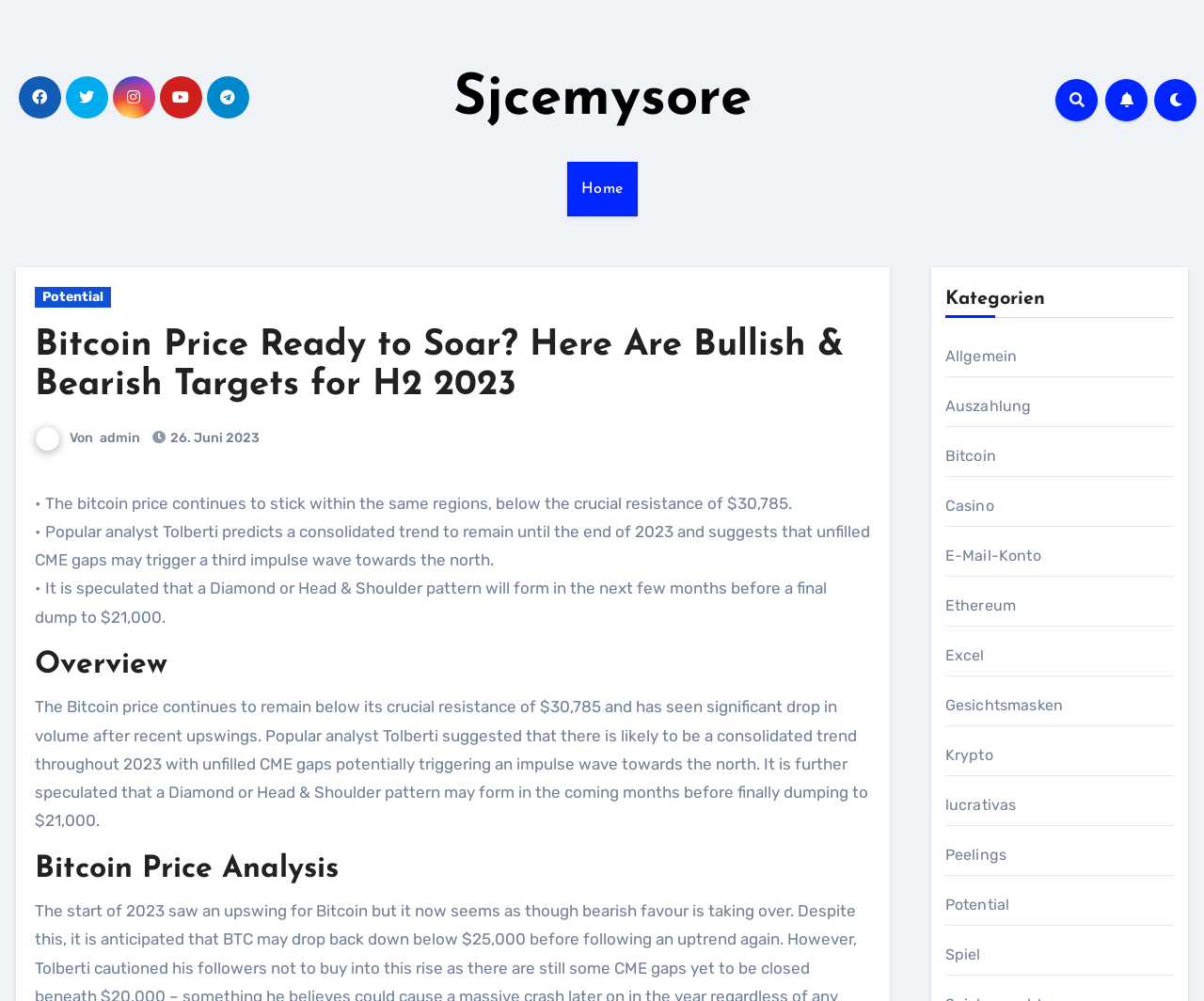Identify the bounding box coordinates for the element you need to click to achieve the following task: "Check the post date". The coordinates must be four float values ranging from 0 to 1, formatted as [left, top, right, bottom].

[0.141, 0.43, 0.216, 0.446]